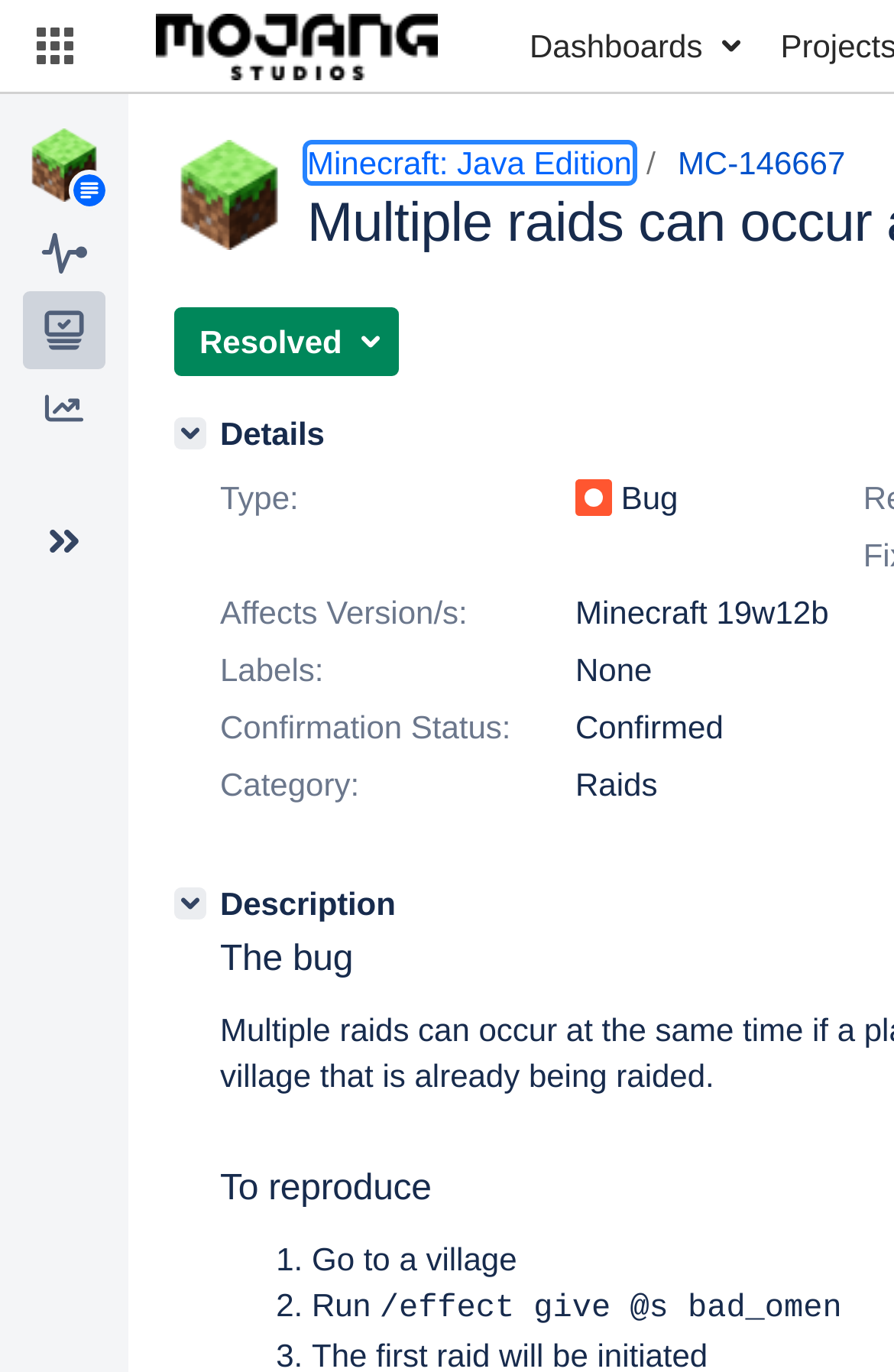Determine the bounding box coordinates for the region that must be clicked to execute the following instruction: "Switch to Dashboards".

[0.567, 0.0, 0.847, 0.067]